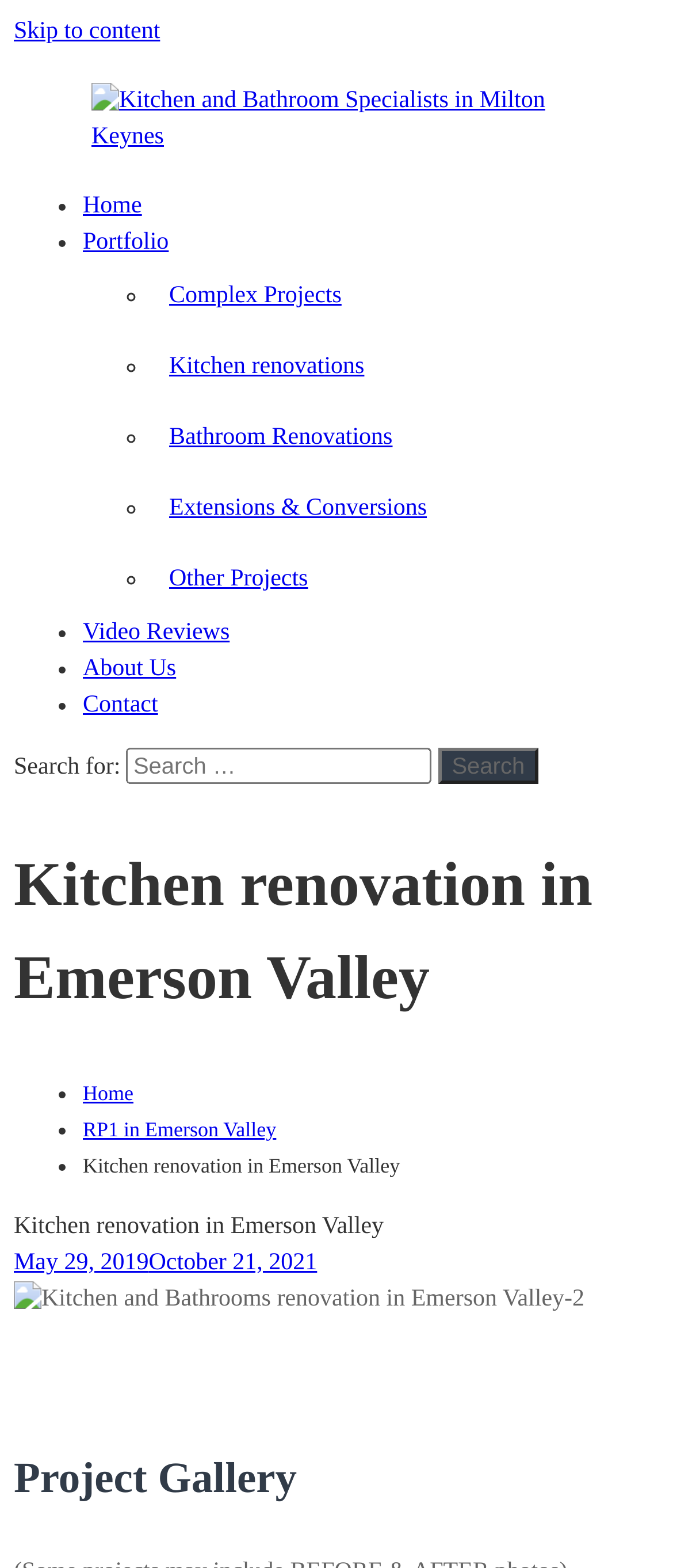Summarize the contents and layout of the webpage in detail.

The webpage is about kitchen and bathroom renovations in Milton Keynes, specifically in Emerson Valley. At the top, there is a "Skip to content" link, followed by a figure element that takes up most of the width of the page. Within this figure, there is a link to "Kitchen and Bathroom Specialists in Milton Keynes" with an accompanying image.

Below this, there is a section with a heading "Kitchen and Bathroom Renovations in MK" and a list of links to different pages, including "Home", "Portfolio", "Complex Projects", "Kitchen renovations", "Bathroom Renovations", "Extensions & Conversions", "Other Projects", "Video Reviews", "About Us", and "Contact". These links are arranged in a horizontal list with bullet points.

Further down, there is a search bar with a "Search" button, where users can input keywords to search for specific content. Below the search bar, there is a heading "Kitchen renovation in Emerson Valley" that spans the full width of the page.

Under this heading, there is another list of links, including "Home" and "RP1 in Emerson Valley", arranged in a horizontal list with bullet points. Following this, there is a section with a static text "Kitchen renovation in Emerson Valley" that takes up most of the width of the page.

Within this section, there is a header with the same text, followed by a link to a specific date "May 29, 2019October 21, 2021". Below this, there is an image related to kitchen and bathroom renovations in Emerson Valley. Finally, there is a heading "Project Gallery" that marks the beginning of a new section.